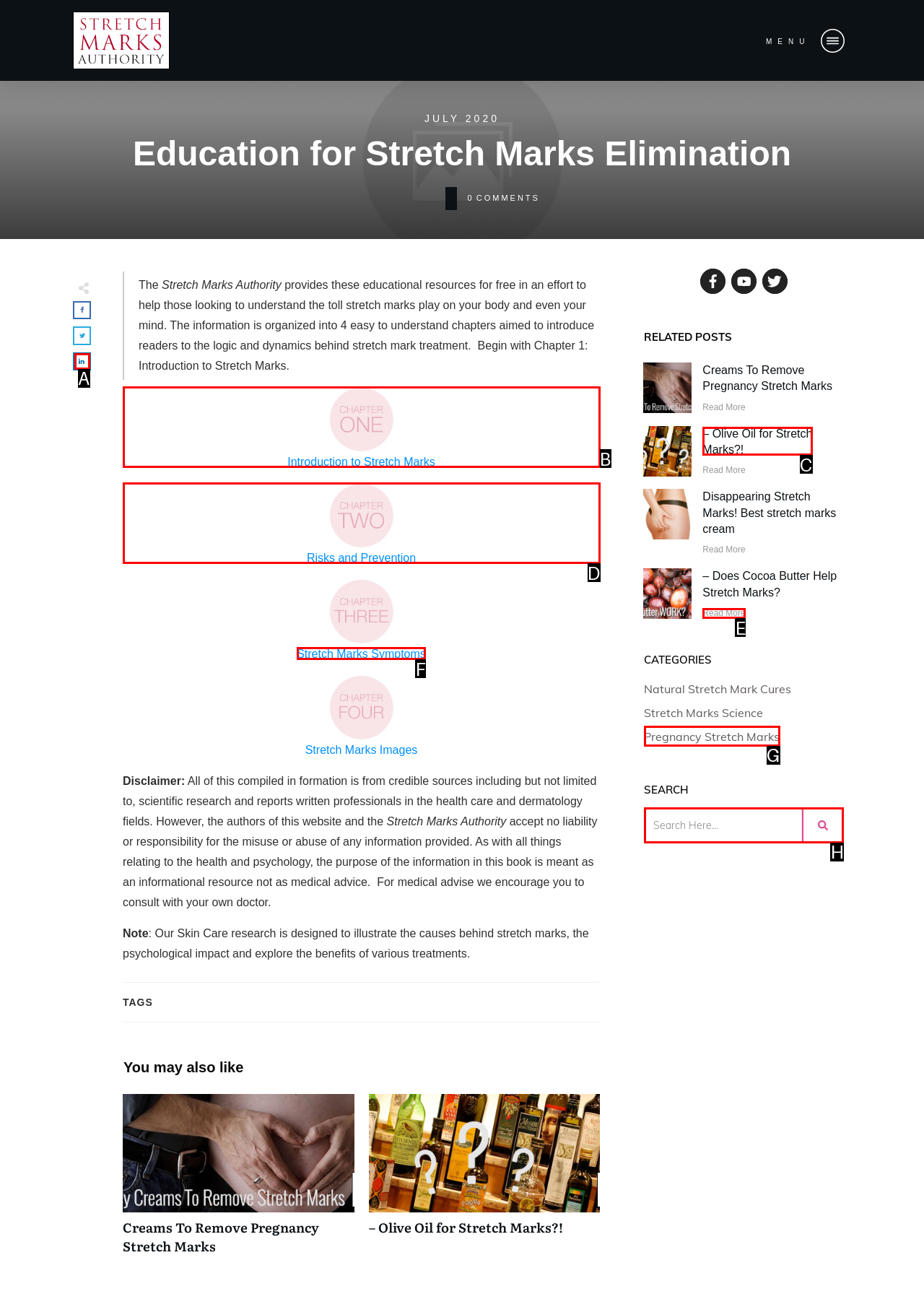Select the HTML element to finish the task: Search for something Reply with the letter of the correct option.

H